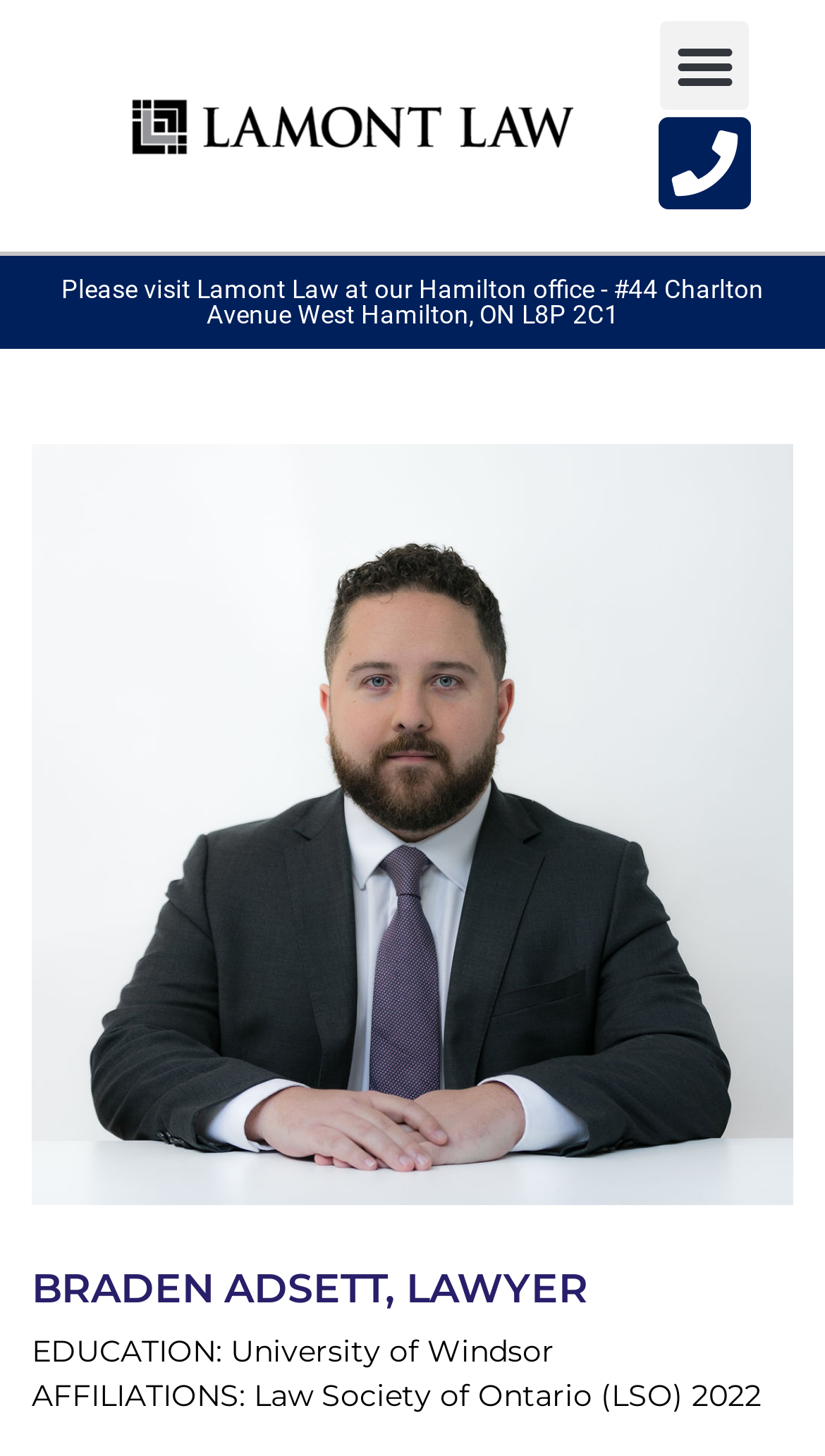Is there a menu toggle button on this webpage?
Provide a concise answer using a single word or phrase based on the image.

Yes